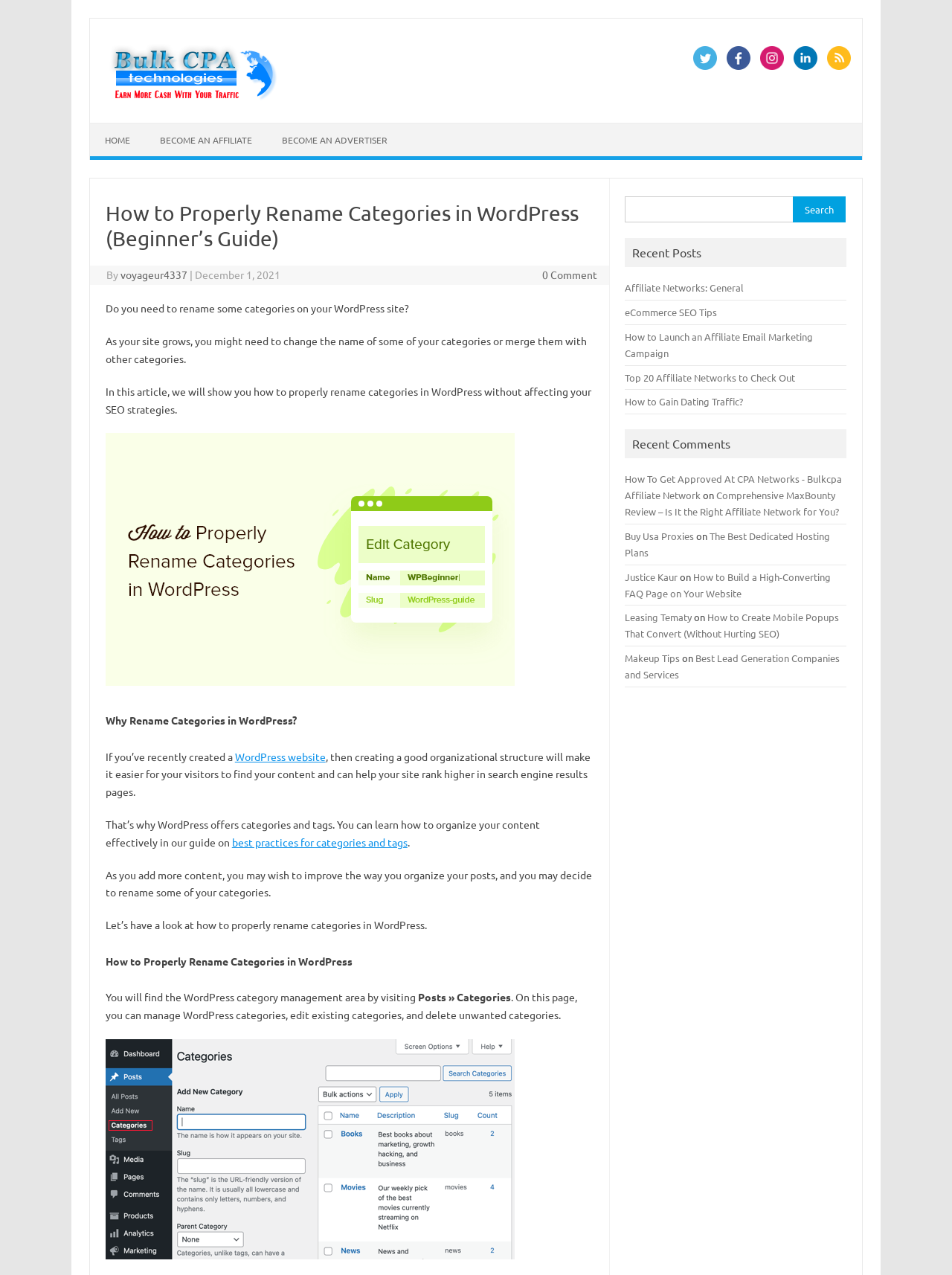Locate the coordinates of the bounding box for the clickable region that fulfills this instruction: "Check the Recent Posts".

[0.664, 0.192, 0.737, 0.204]